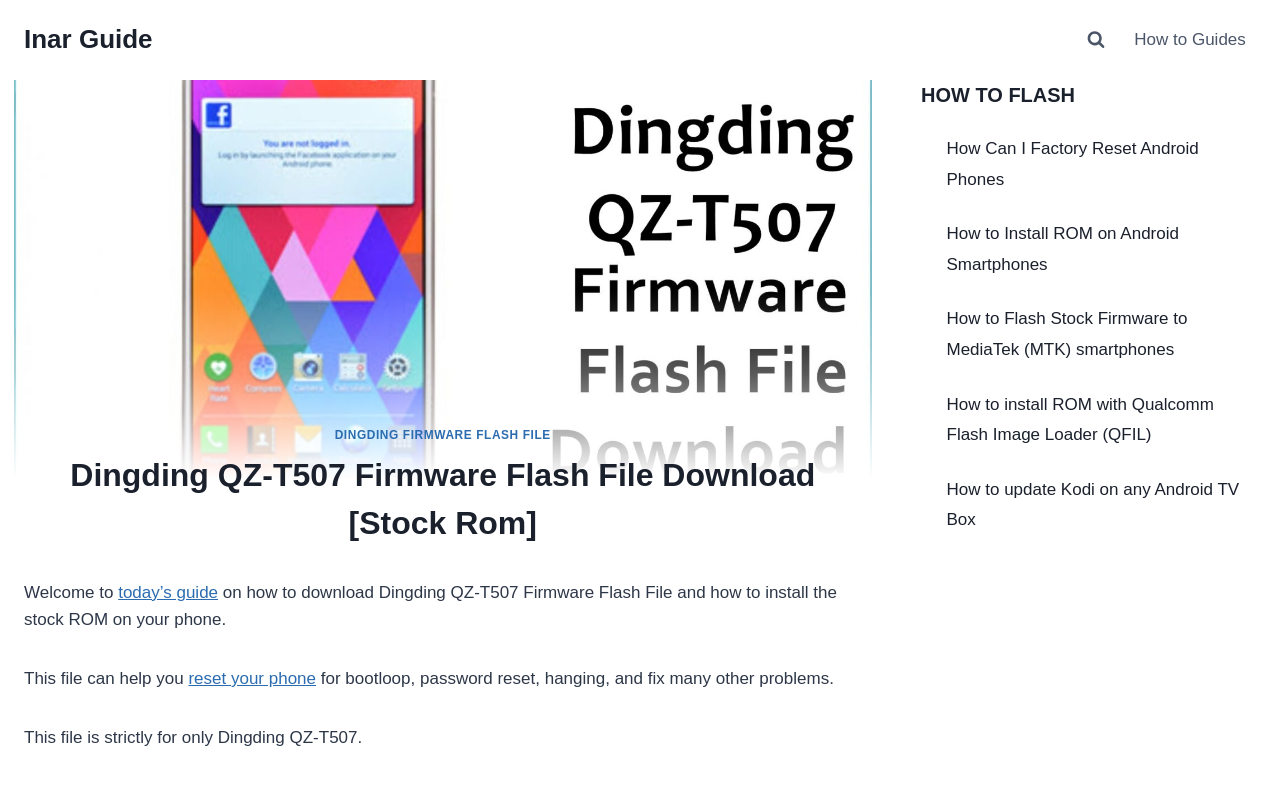Your task is to find and give the main heading text of the webpage.

Dingding QZ-T507 Firmware Flash File Download [Stock Rom]